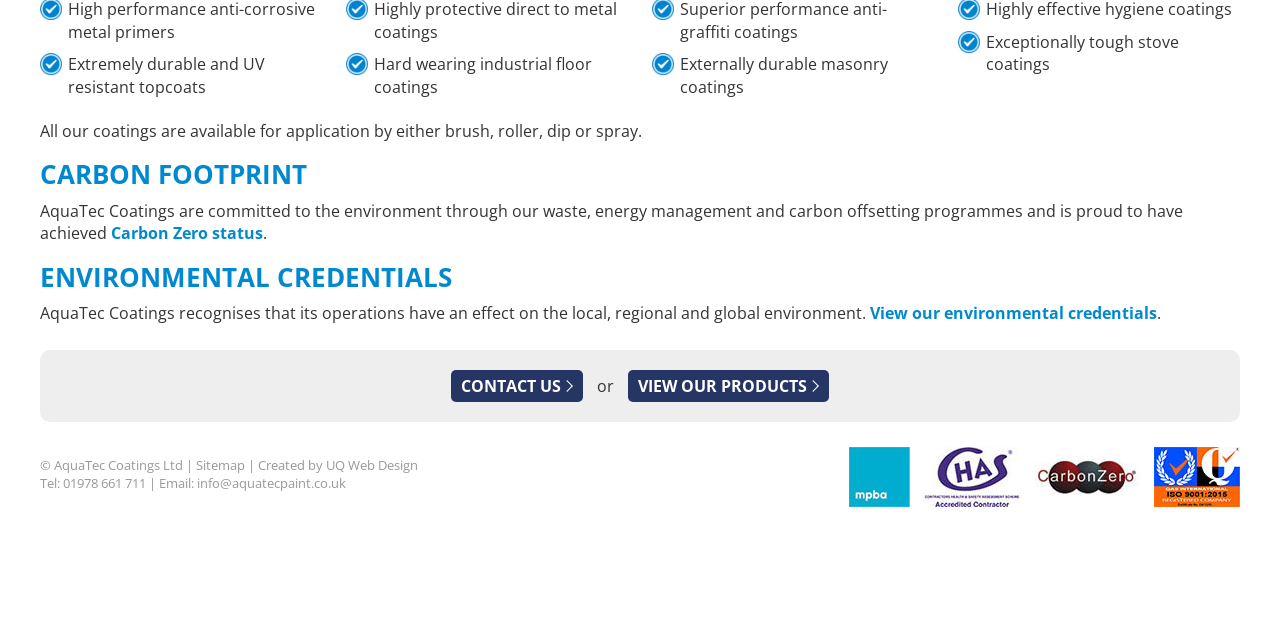From the webpage screenshot, predict the bounding box coordinates (top-left x, top-left y, bottom-right x, bottom-right y) for the UI element described here: View our products

[0.491, 0.578, 0.648, 0.628]